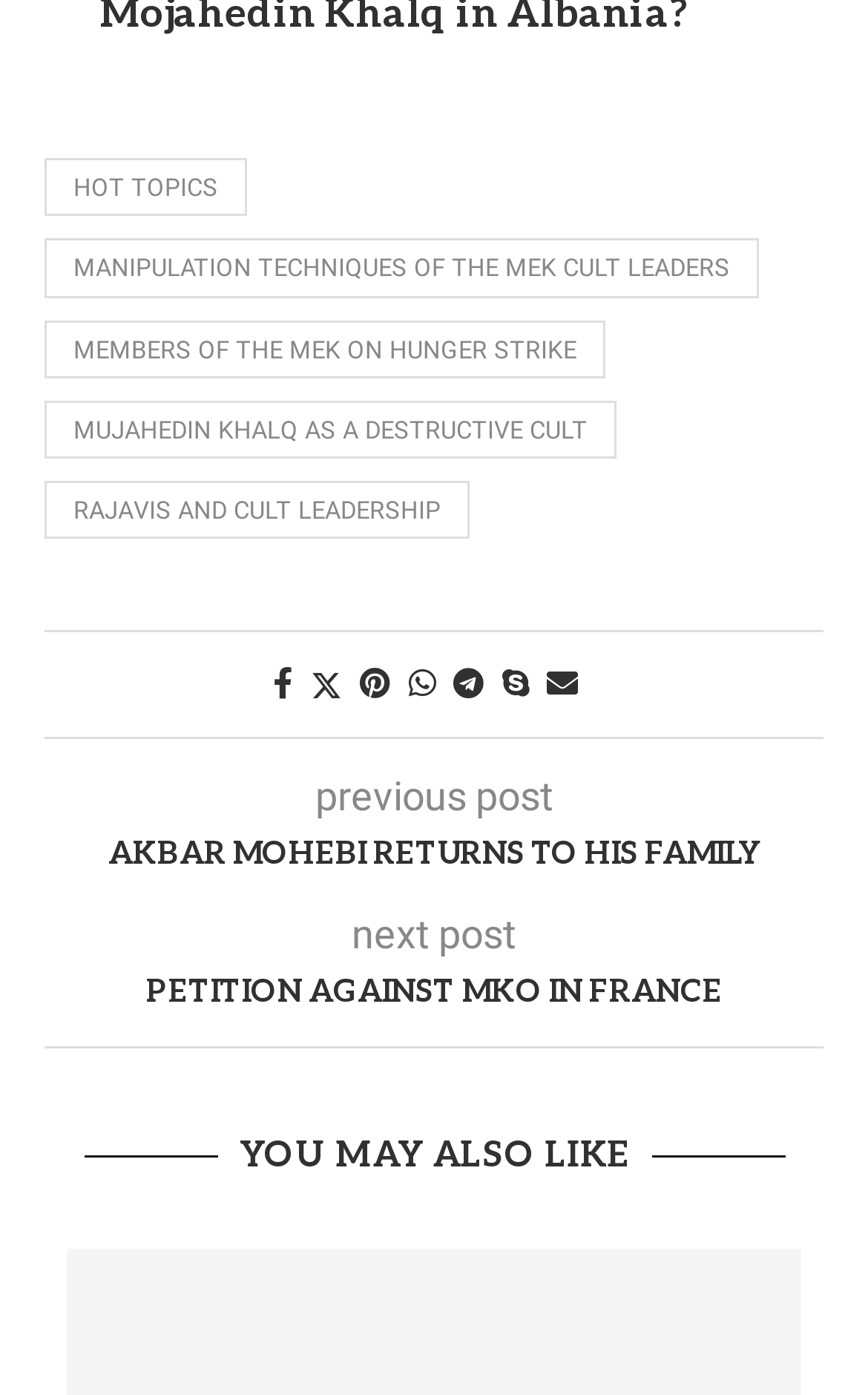Please identify the bounding box coordinates of the element's region that needs to be clicked to fulfill the following instruction: "Read next post". The bounding box coordinates should consist of four float numbers between 0 and 1, i.e., [left, top, right, bottom].

[0.405, 0.652, 0.595, 0.686]